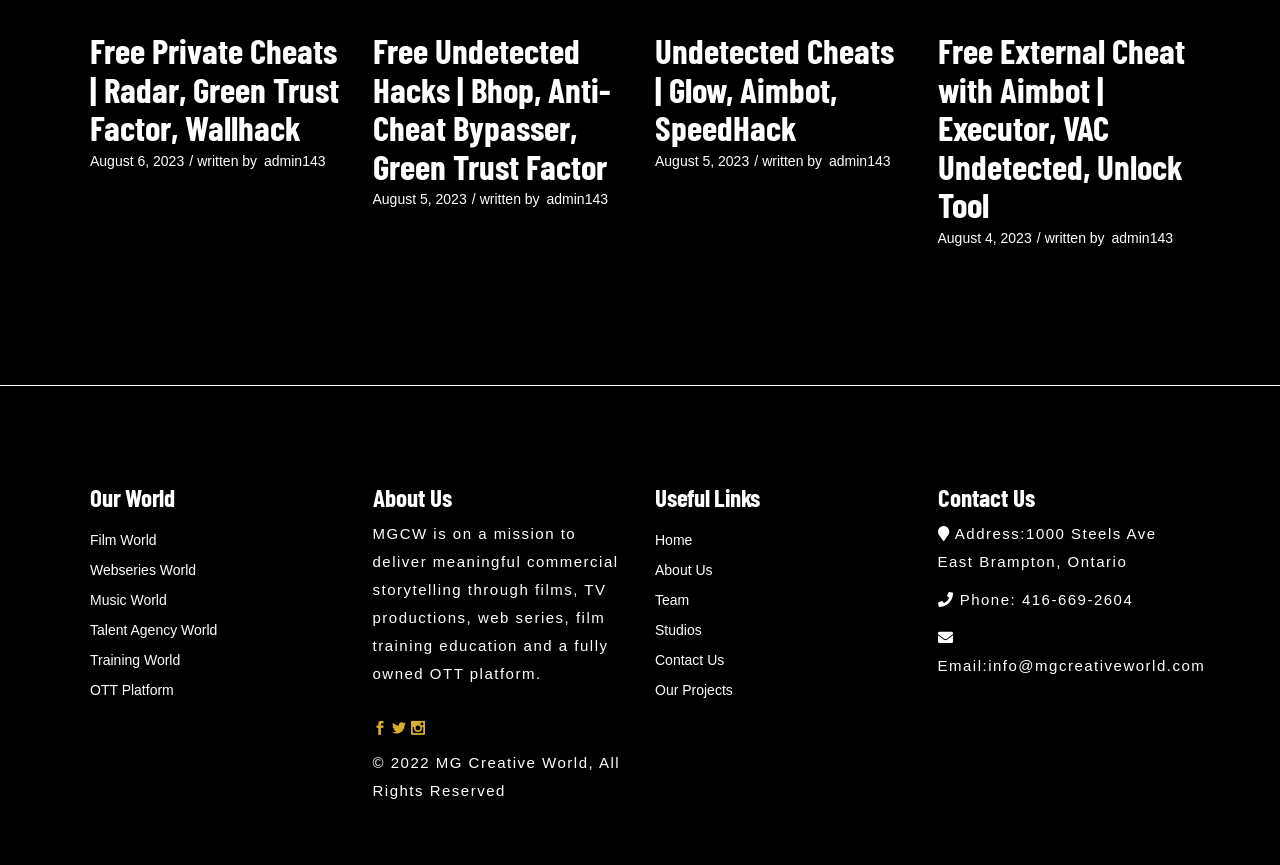Identify the bounding box of the HTML element described as: "Our Projects".

[0.512, 0.788, 0.573, 0.806]